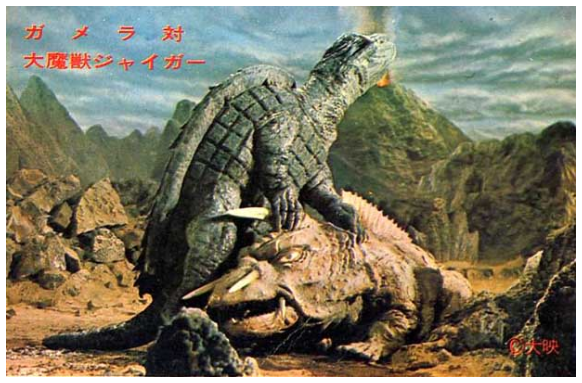What is Jiger characterized by?
Please answer the question with as much detail and depth as you can.

According to the caption, Jiger is a monstrous creature that is characterized by its distinctive horn, which is a notable feature of its menacing appearance.